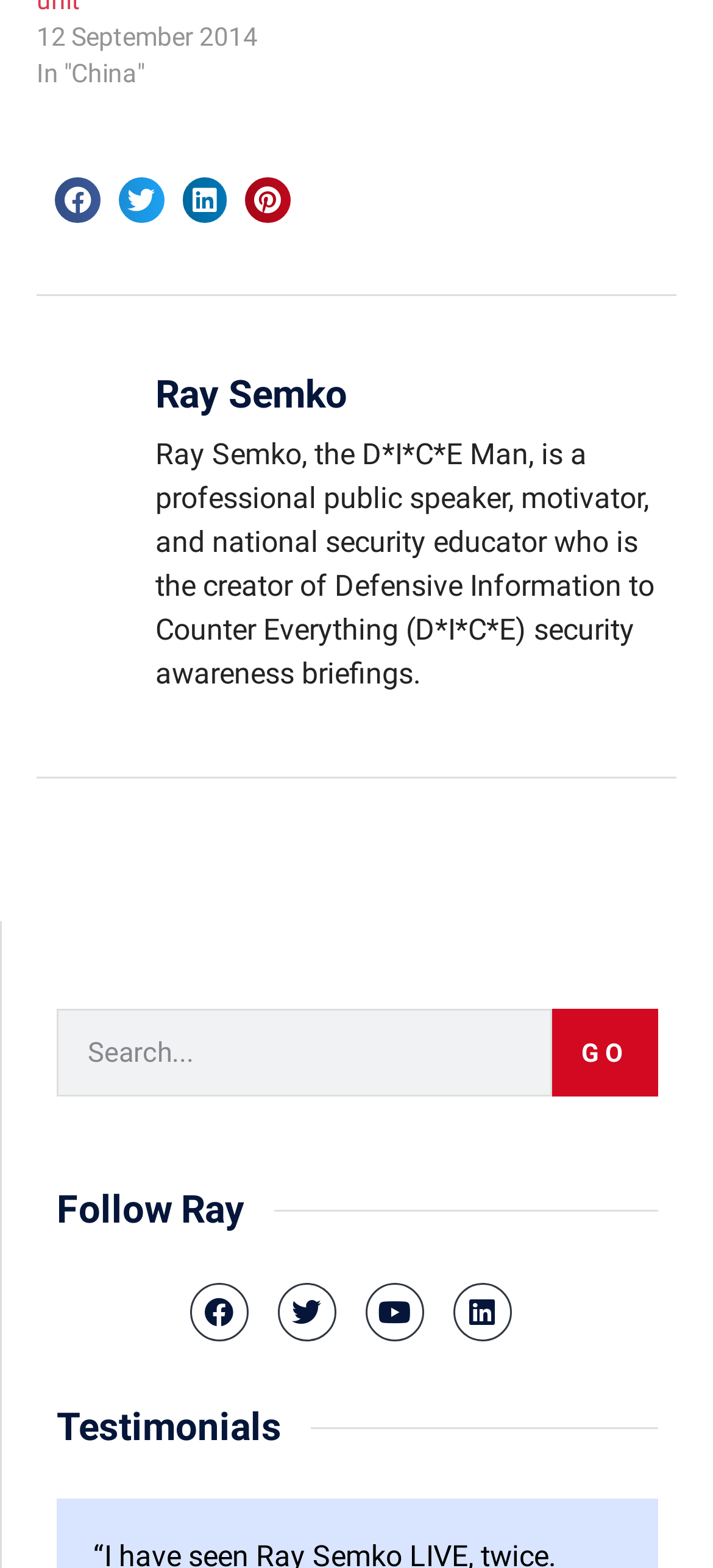How many social media platforms can you follow Ray on?
Look at the screenshot and give a one-word or phrase answer.

4